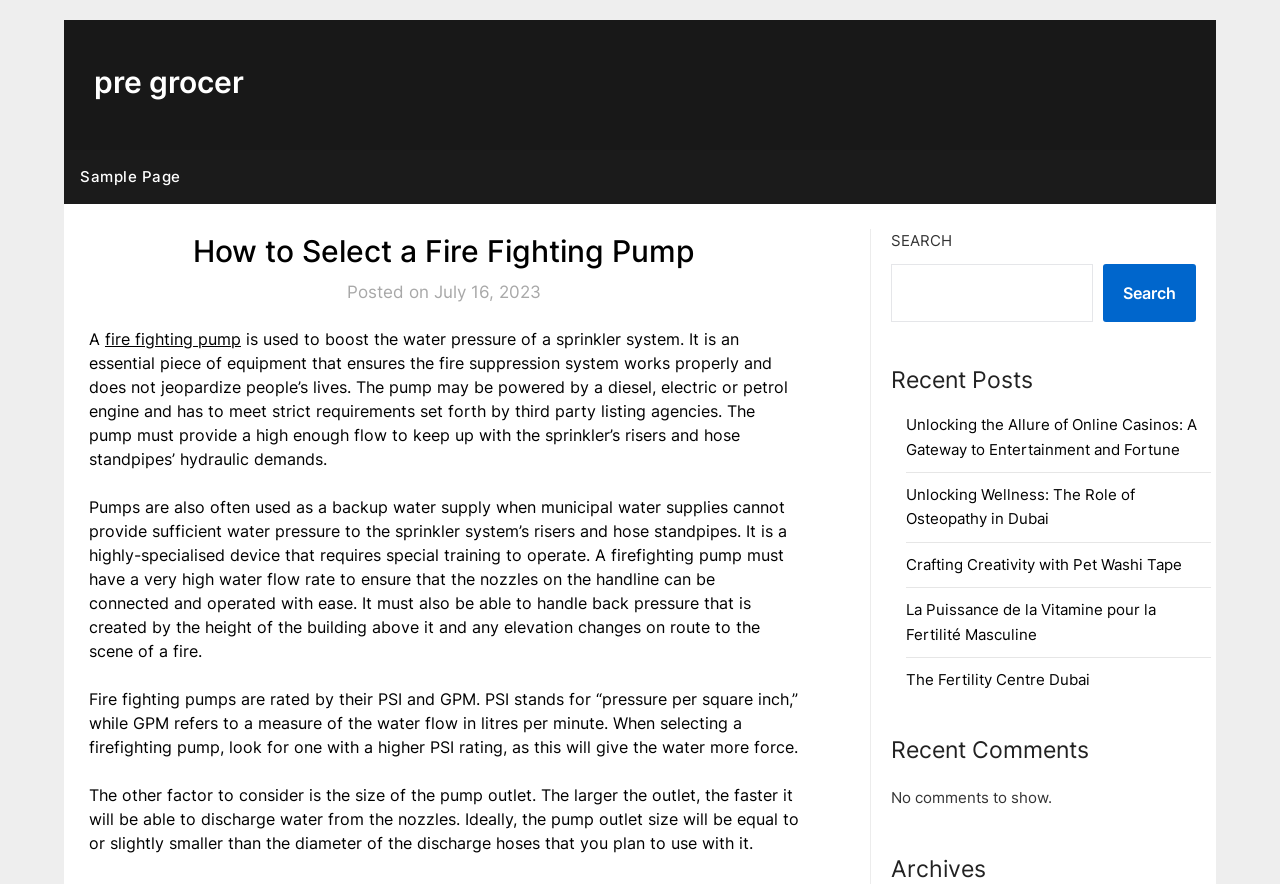Indicate the bounding box coordinates of the element that needs to be clicked to satisfy the following instruction: "check recent comments". The coordinates should be four float numbers between 0 and 1, i.e., [left, top, right, bottom].

[0.696, 0.891, 0.822, 0.913]